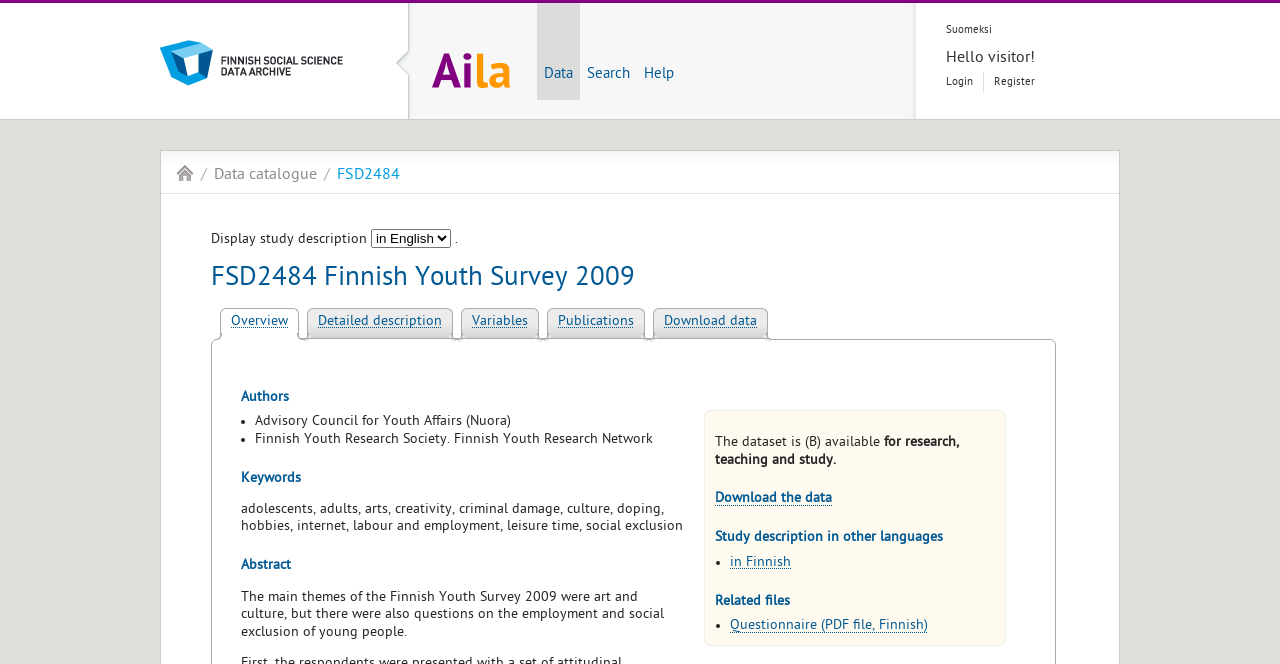Please determine the bounding box coordinates of the element to click on in order to accomplish the following task: "View the detailed description of the study". Ensure the coordinates are four float numbers ranging from 0 to 1, i.e., [left, top, right, bottom].

[0.248, 0.473, 0.345, 0.498]